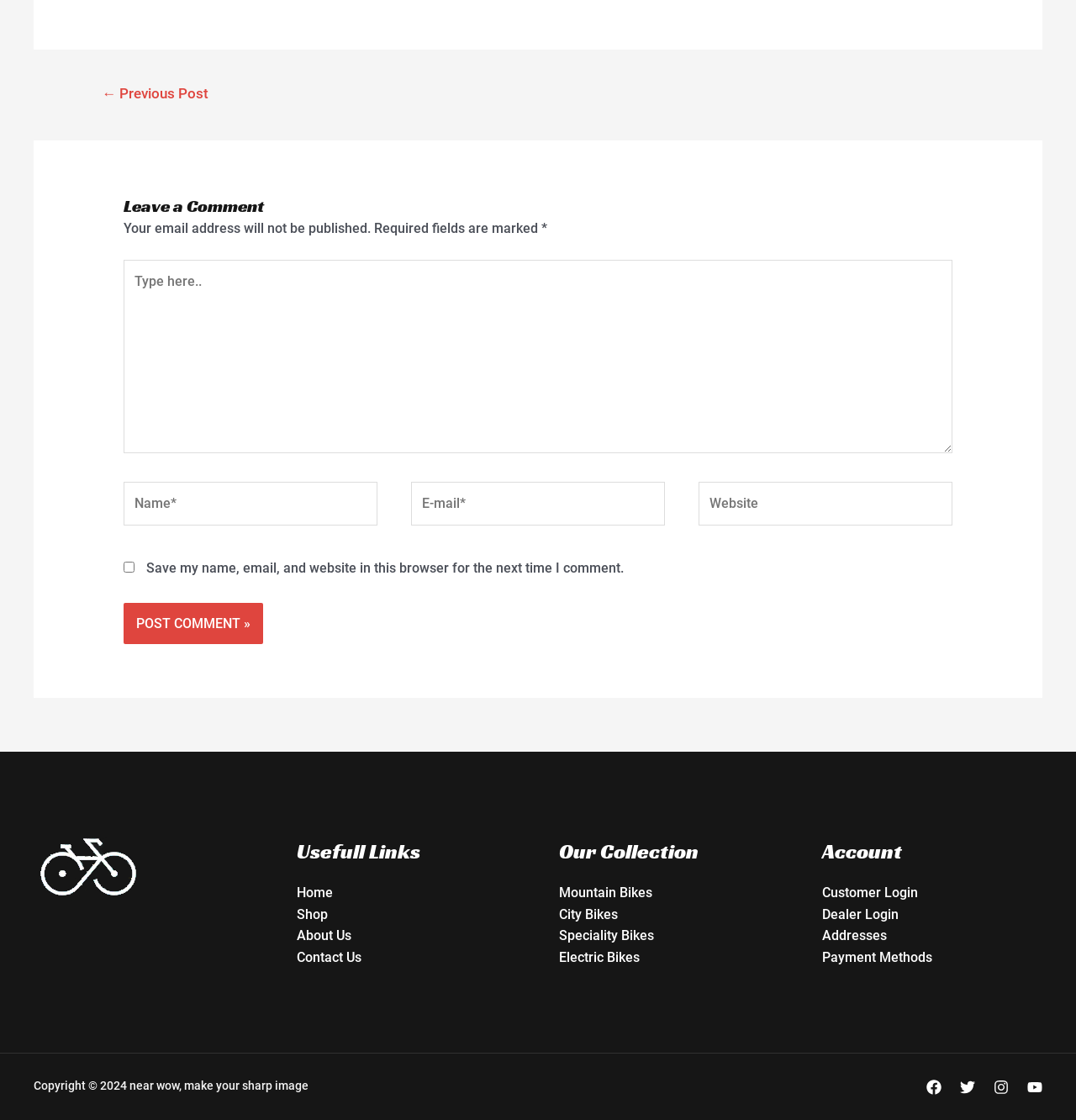Please provide a comprehensive answer to the question based on the screenshot: What is the title of the section above the comment form?

The heading element above the comment form has the text 'Leave a Comment', indicating that this is the title of the section.